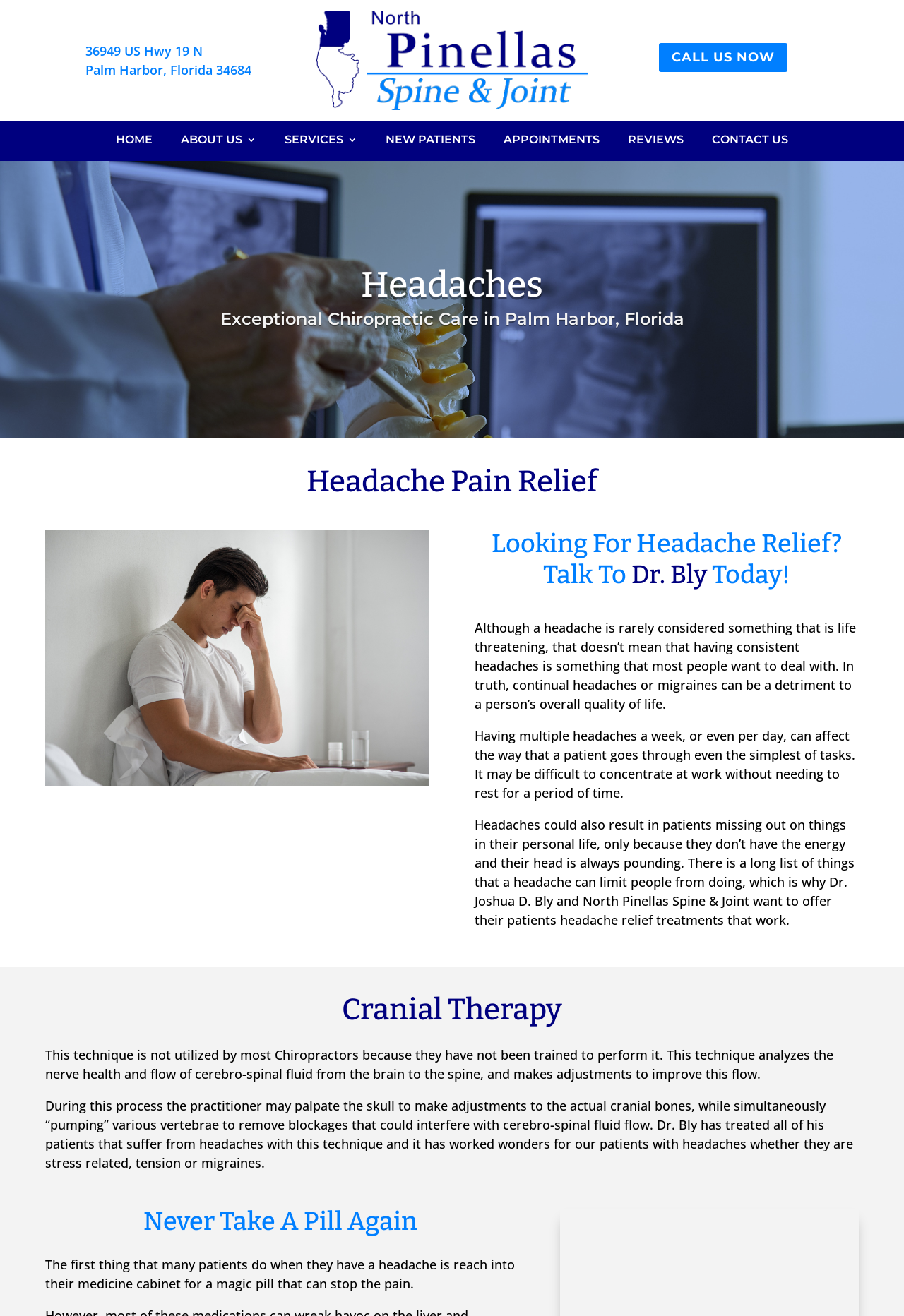What is the address of North Pinellas Spine & Joint?
Based on the image content, provide your answer in one word or a short phrase.

36949 US Hwy 19 N, Palm Harbor, Florida 34684